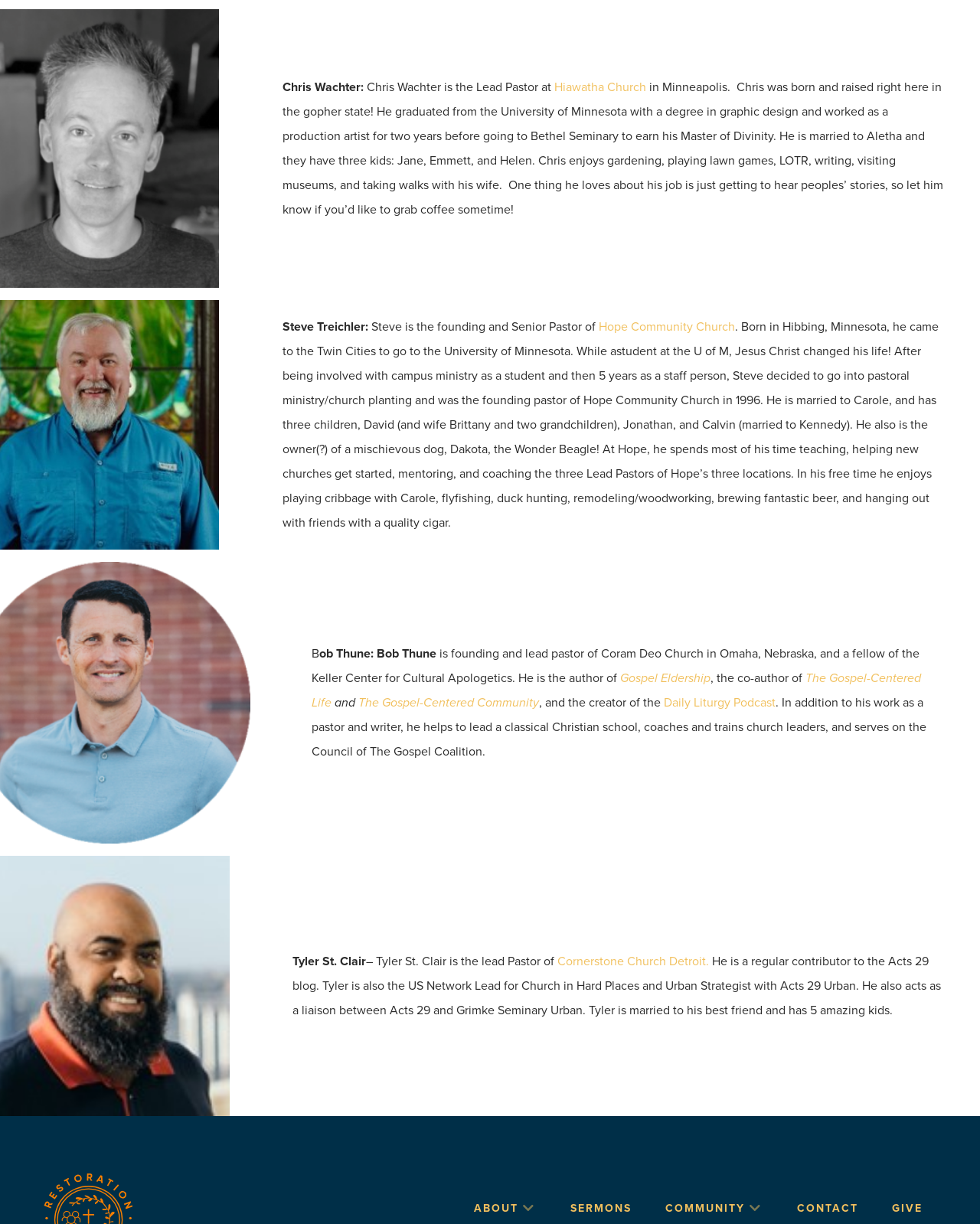Identify the bounding box of the UI element that matches this description: "Daily Liturgy Podcast".

[0.677, 0.568, 0.791, 0.58]